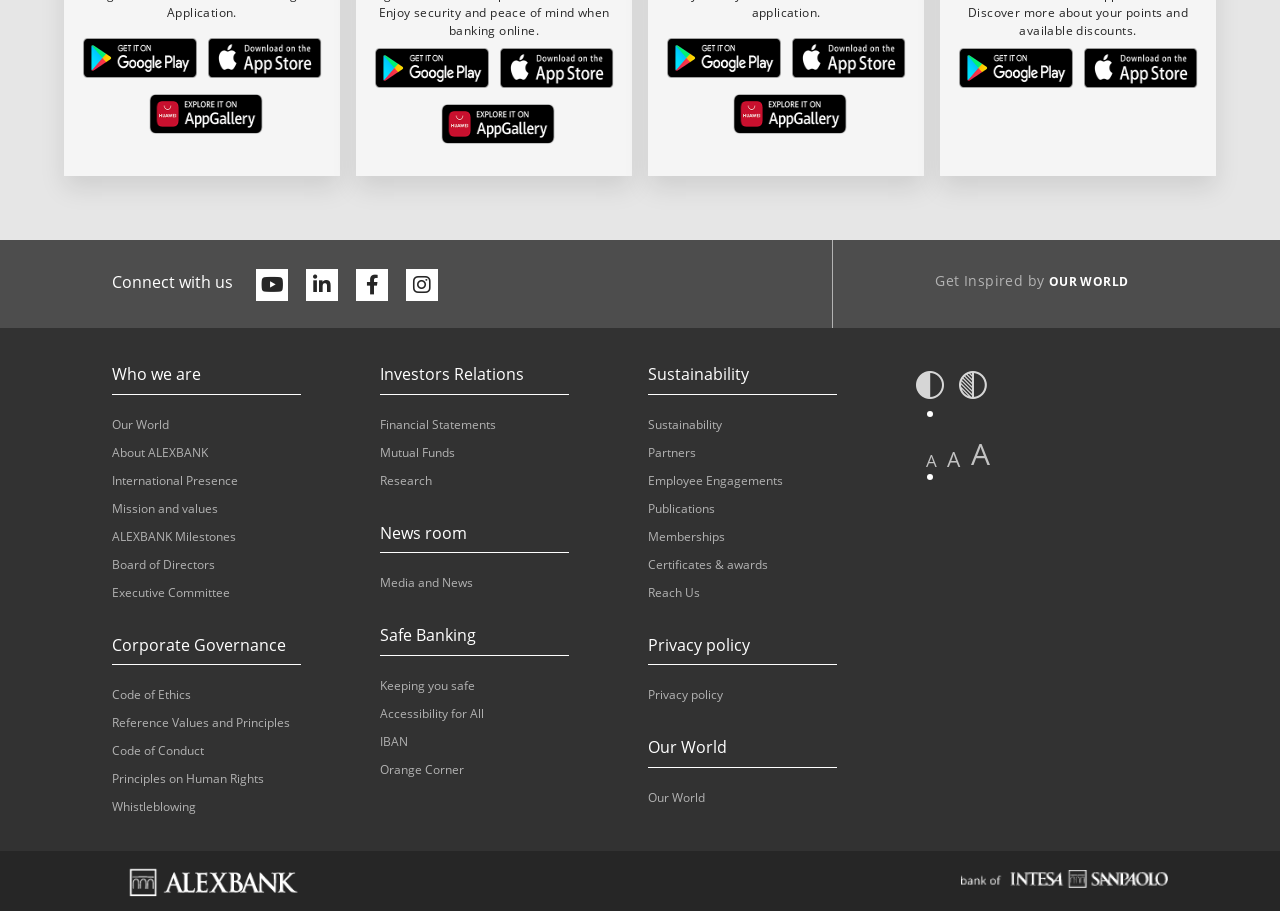Provide the bounding box coordinates for the UI element that is described as: "Get Inspired by OUR WORLD".

[0.651, 0.292, 0.95, 0.348]